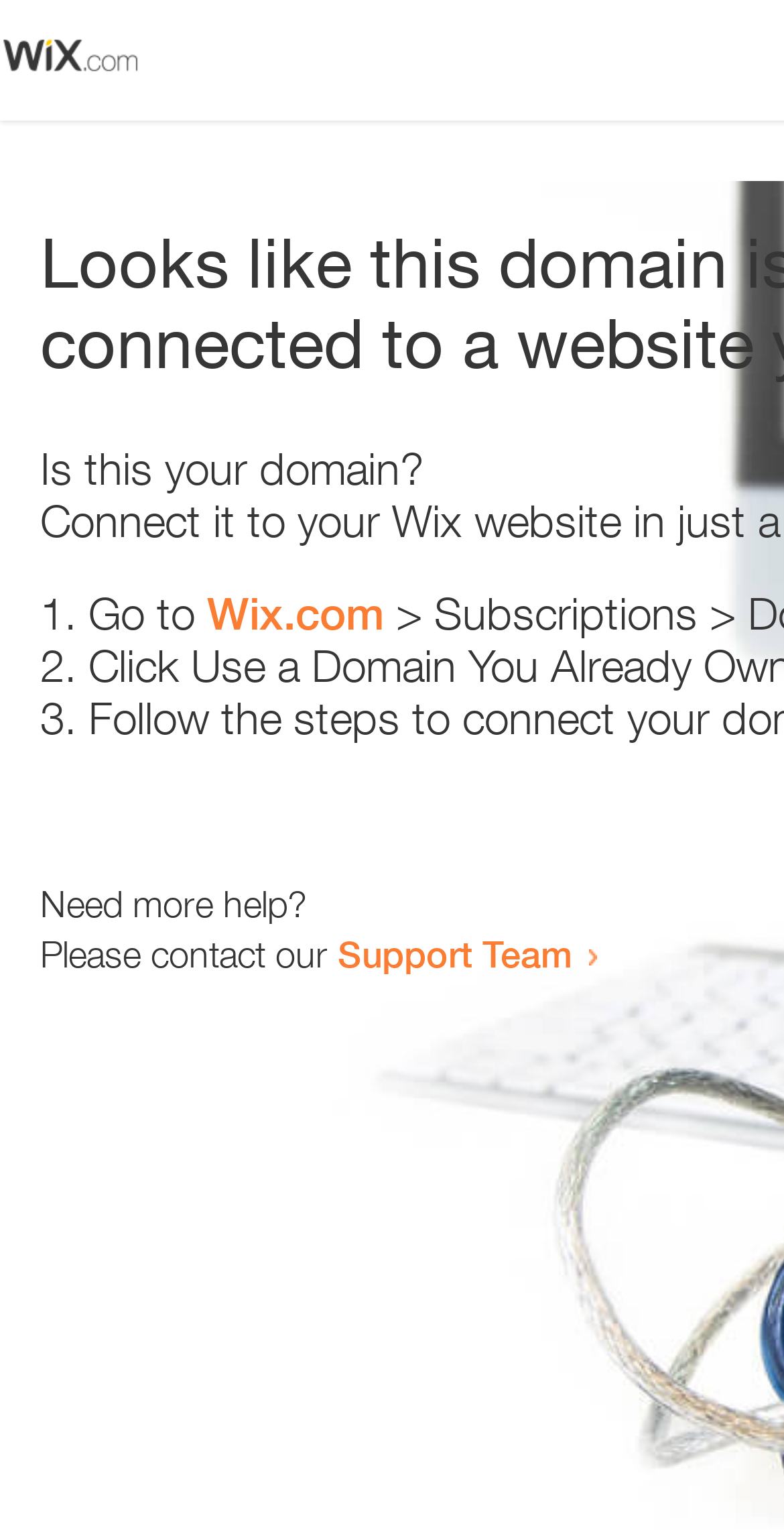Please study the image and answer the question comprehensively:
What is the domain in question?

The question is asking about the domain being referred to in the webpage. Based on the static text 'Is this your domain?' at coordinates [0.051, 0.289, 0.541, 0.323], it can be inferred that the domain in question is the one being asked about.